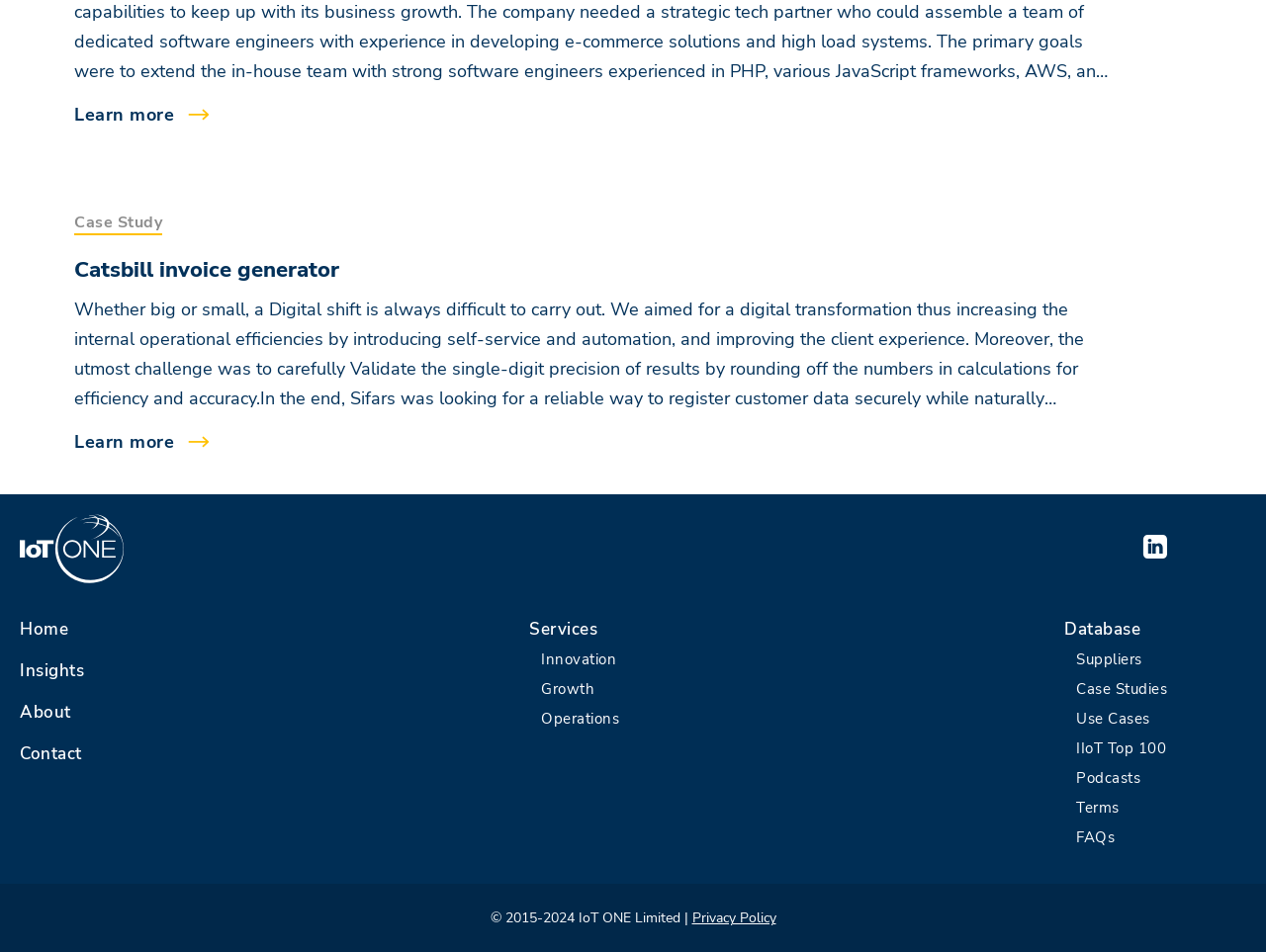How many images are there on the webpage?
Using the screenshot, give a one-word or short phrase answer.

2